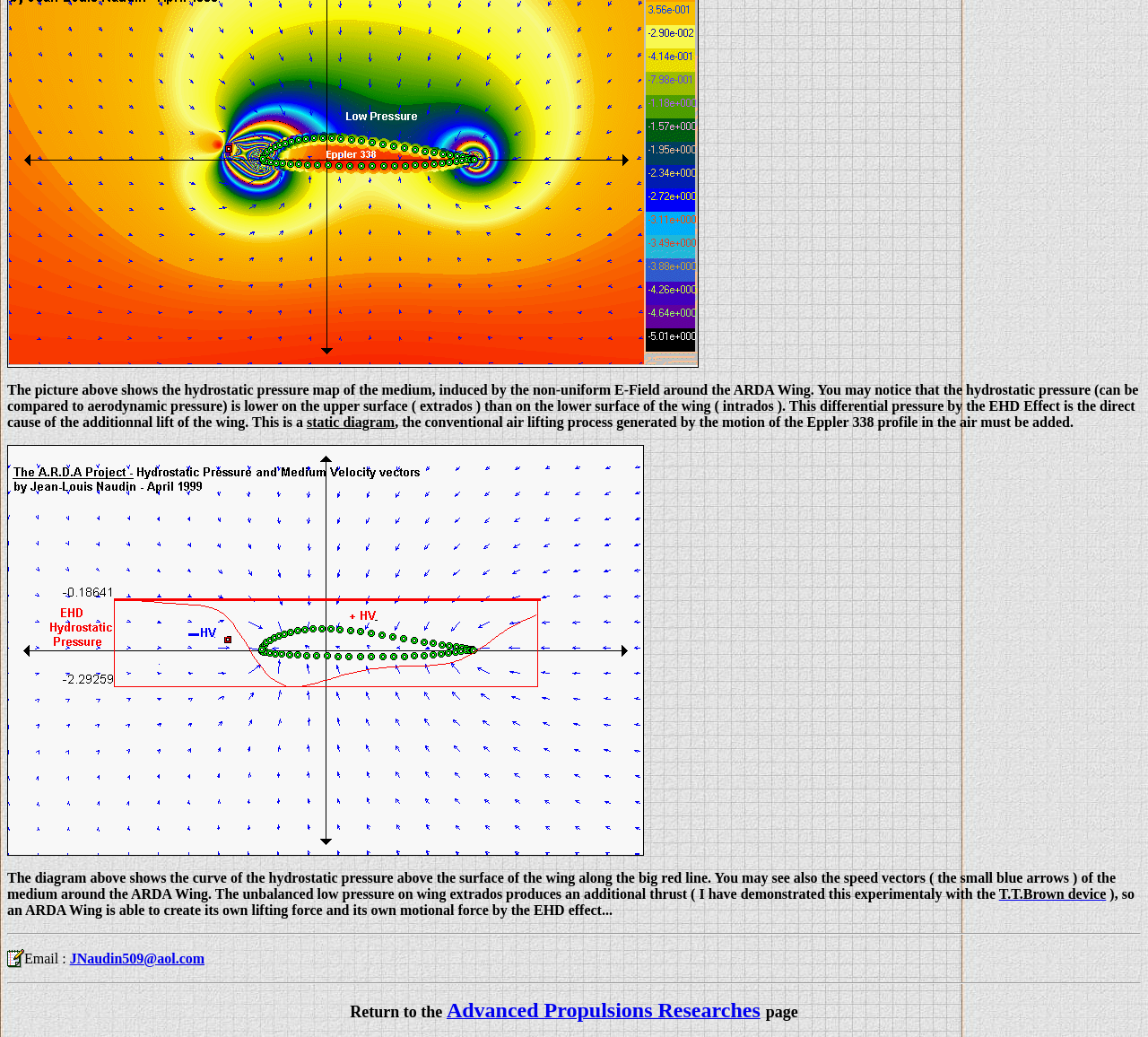Please give a one-word or short phrase response to the following question: 
What is the direction of the speed vectors?

Small blue arrows